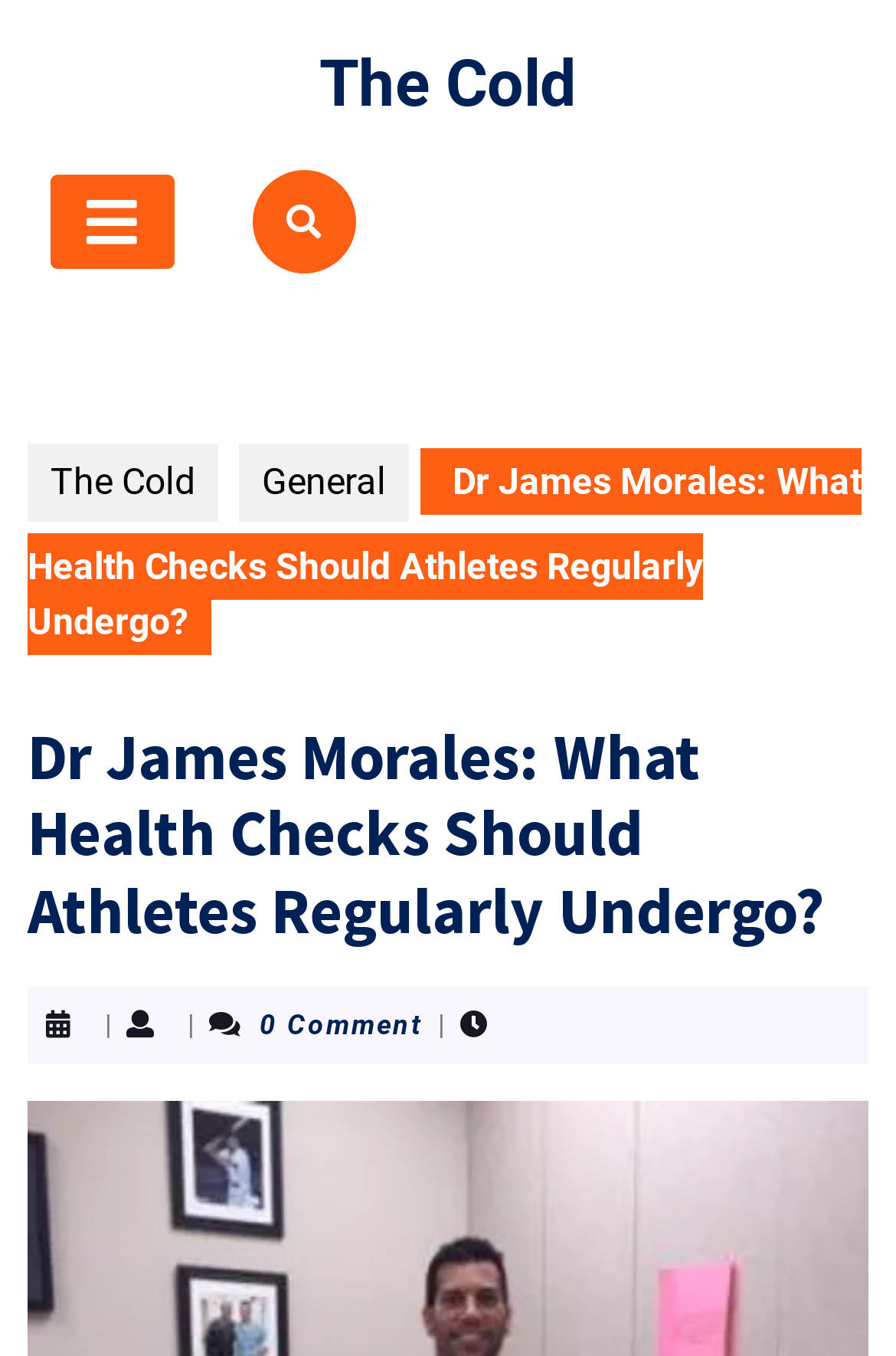Give a short answer to this question using one word or a phrase:
What is the category of the article?

General